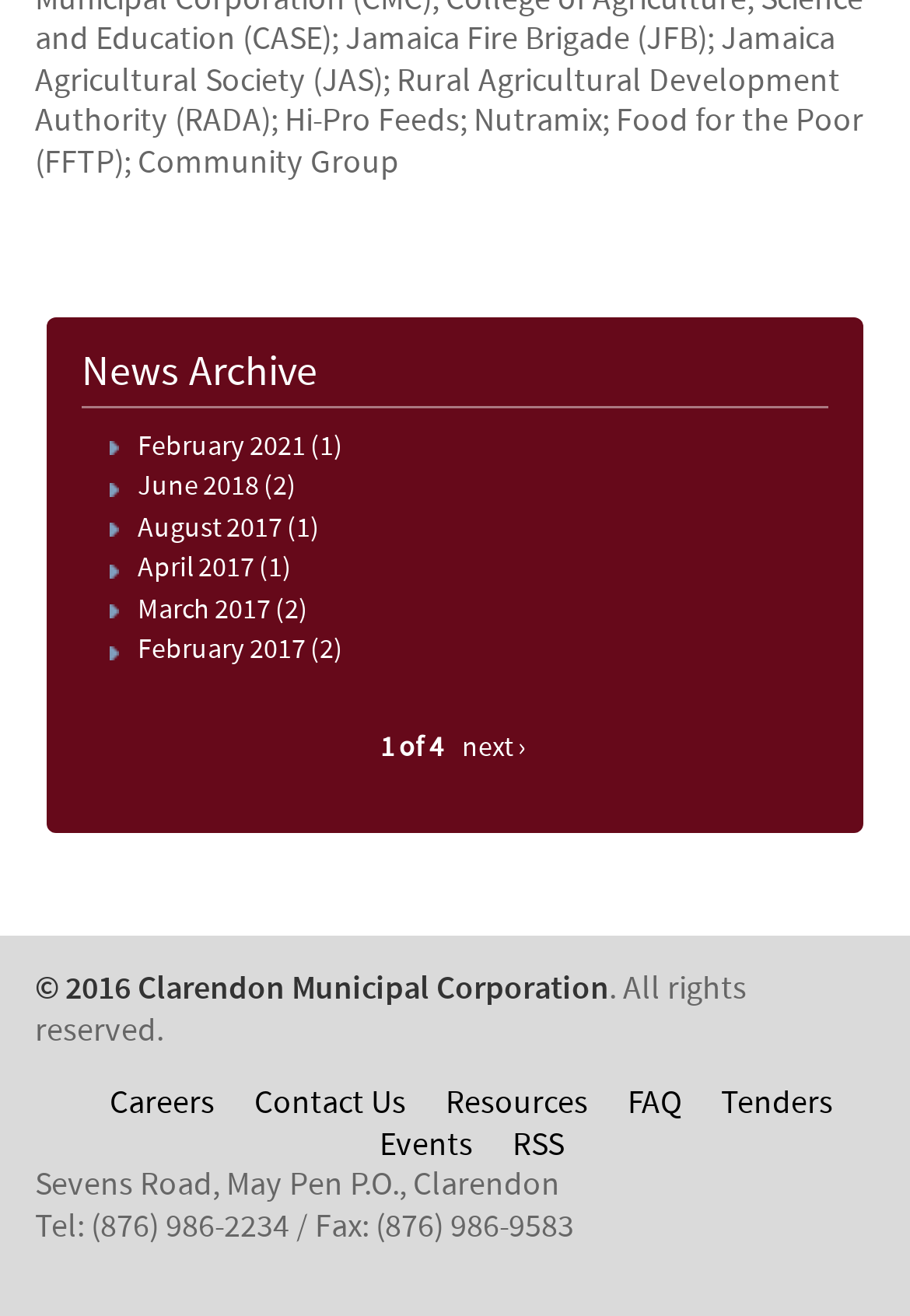Using floating point numbers between 0 and 1, provide the bounding box coordinates in the format (top-left x, top-left y, bottom-right x, bottom-right y). Locate the UI element described here: FAQ

[0.69, 0.823, 0.749, 0.855]